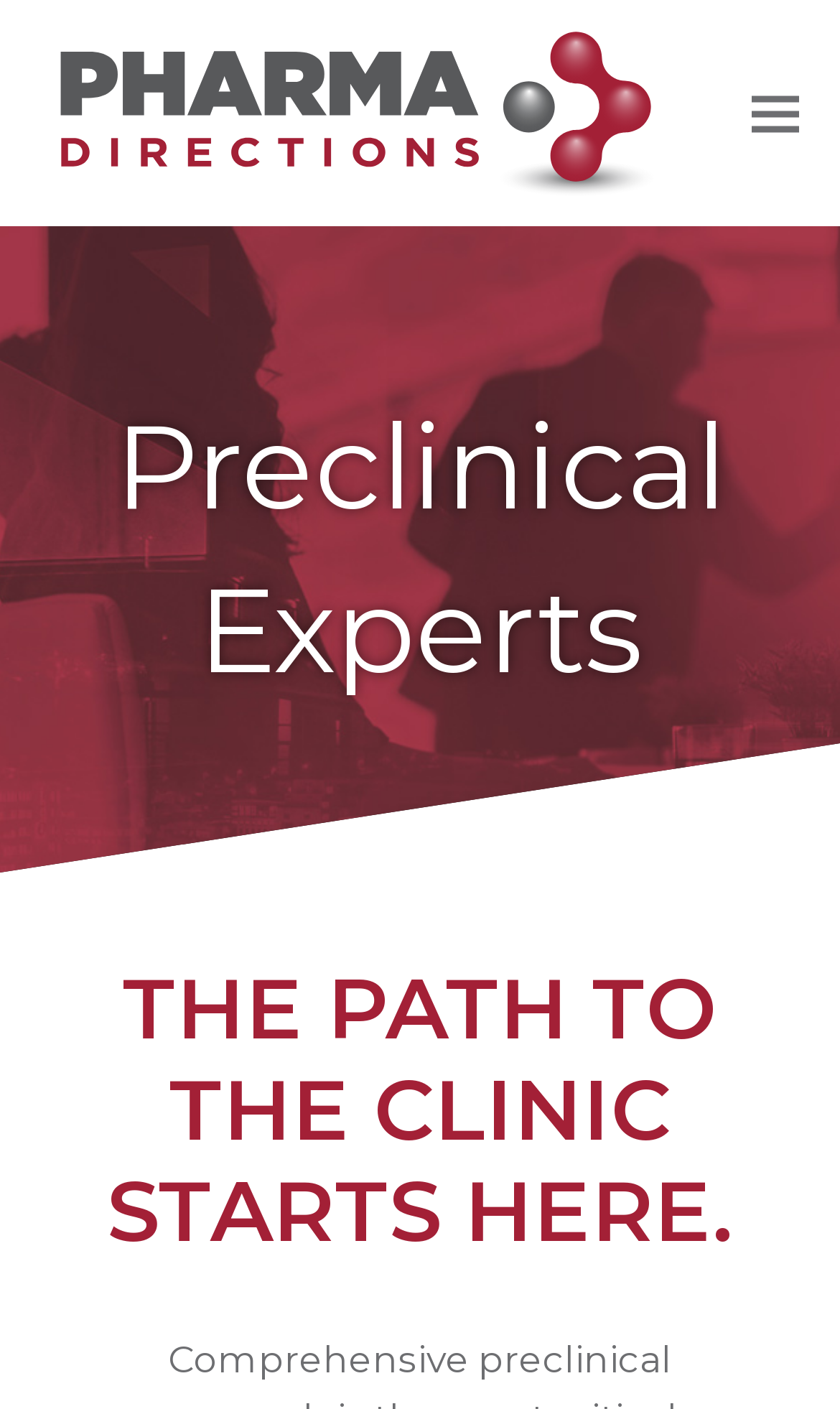How many headings are present on the webpage?
Examine the image closely and answer the question with as much detail as possible.

By analyzing the webpage structure, we can see that there are two headings present. The first heading is 'Preclinical Experts' and the second heading is 'THE PATH TO THE CLINIC STARTS HERE.'.